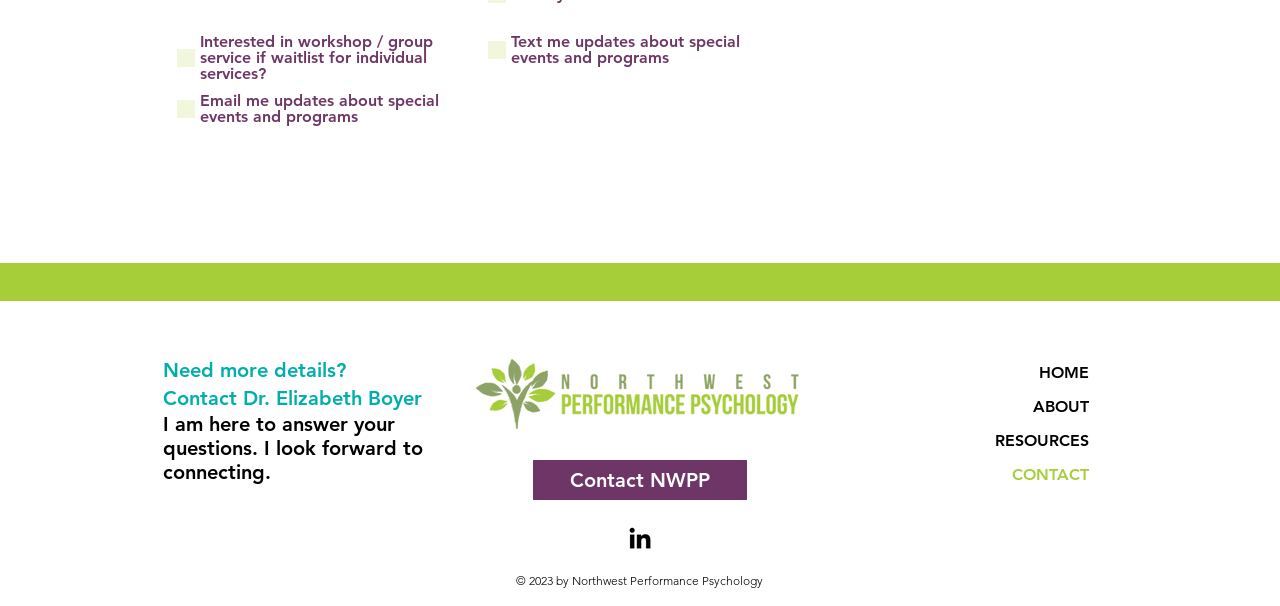Could you determine the bounding box coordinates of the clickable element to complete the instruction: "Check the box to receive updates about special events and programs via text"? Provide the coordinates as four float numbers between 0 and 1, i.e., [left, top, right, bottom].

[0.381, 0.071, 0.391, 0.093]